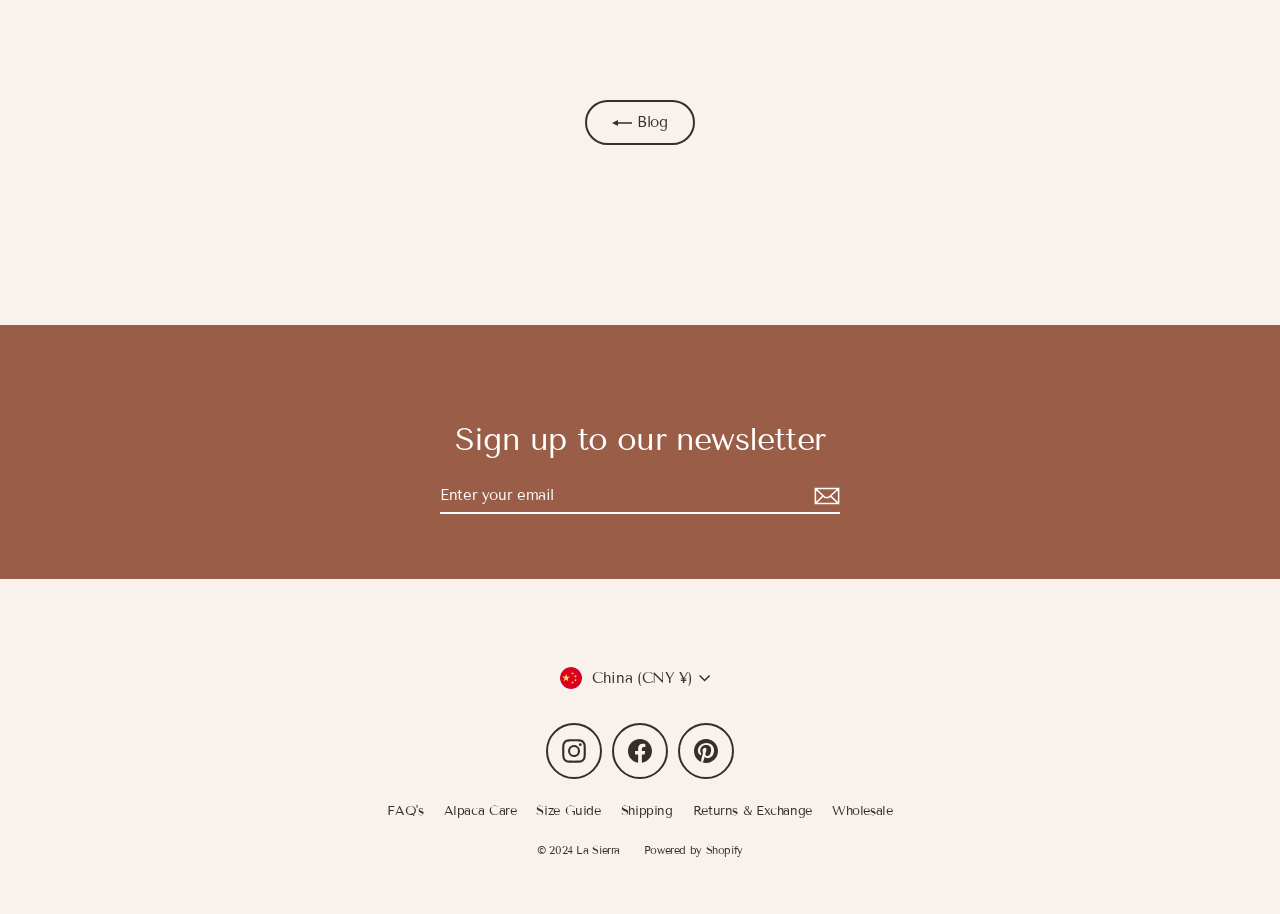Please identify the bounding box coordinates of the element's region that should be clicked to execute the following instruction: "View the 'How Did Curious George Die?' article". The bounding box coordinates must be four float numbers between 0 and 1, i.e., [left, top, right, bottom].

None